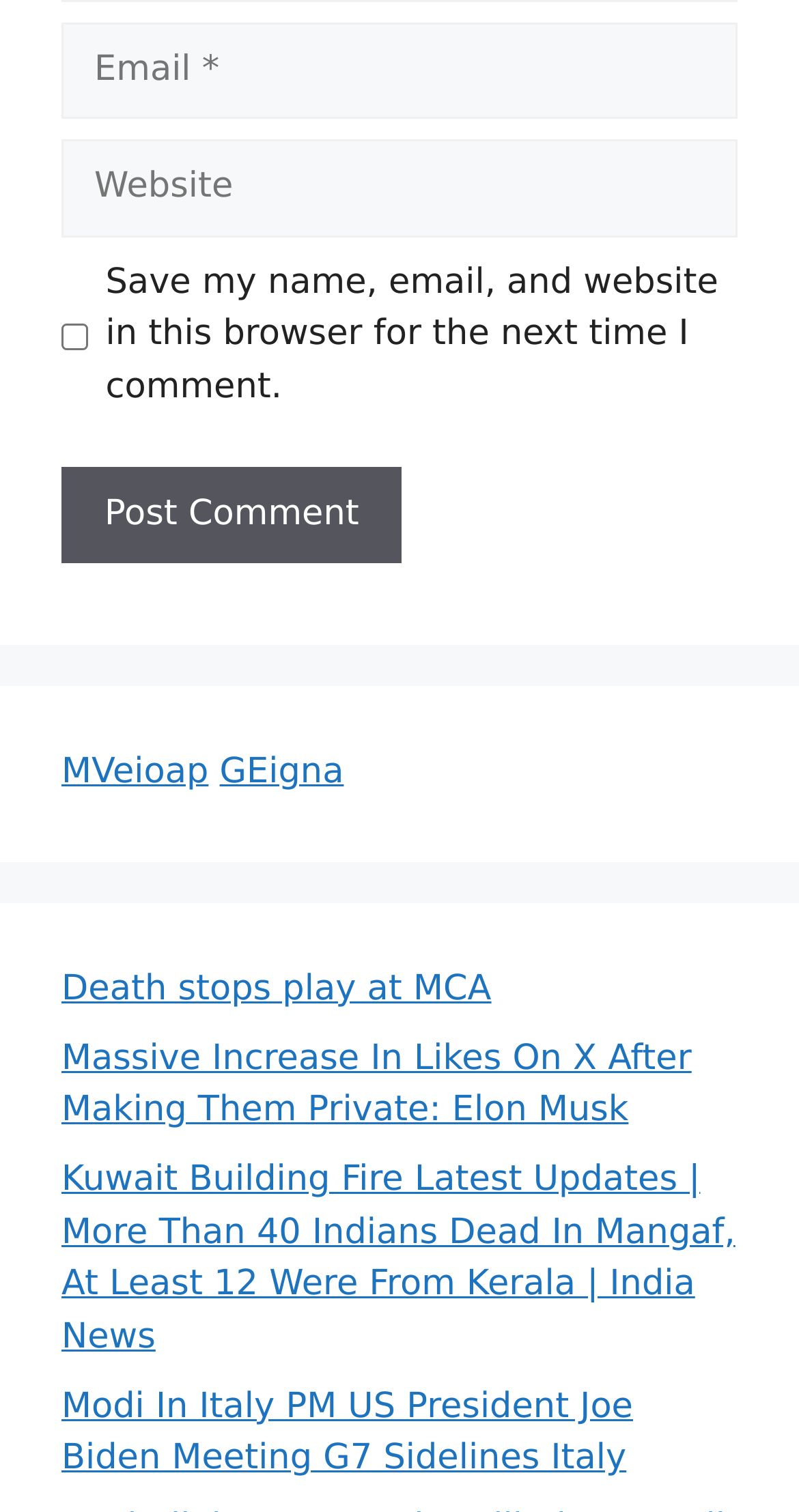Locate the bounding box coordinates of the clickable element to fulfill the following instruction: "Enter email address". Provide the coordinates as four float numbers between 0 and 1 in the format [left, top, right, bottom].

[0.077, 0.015, 0.923, 0.079]